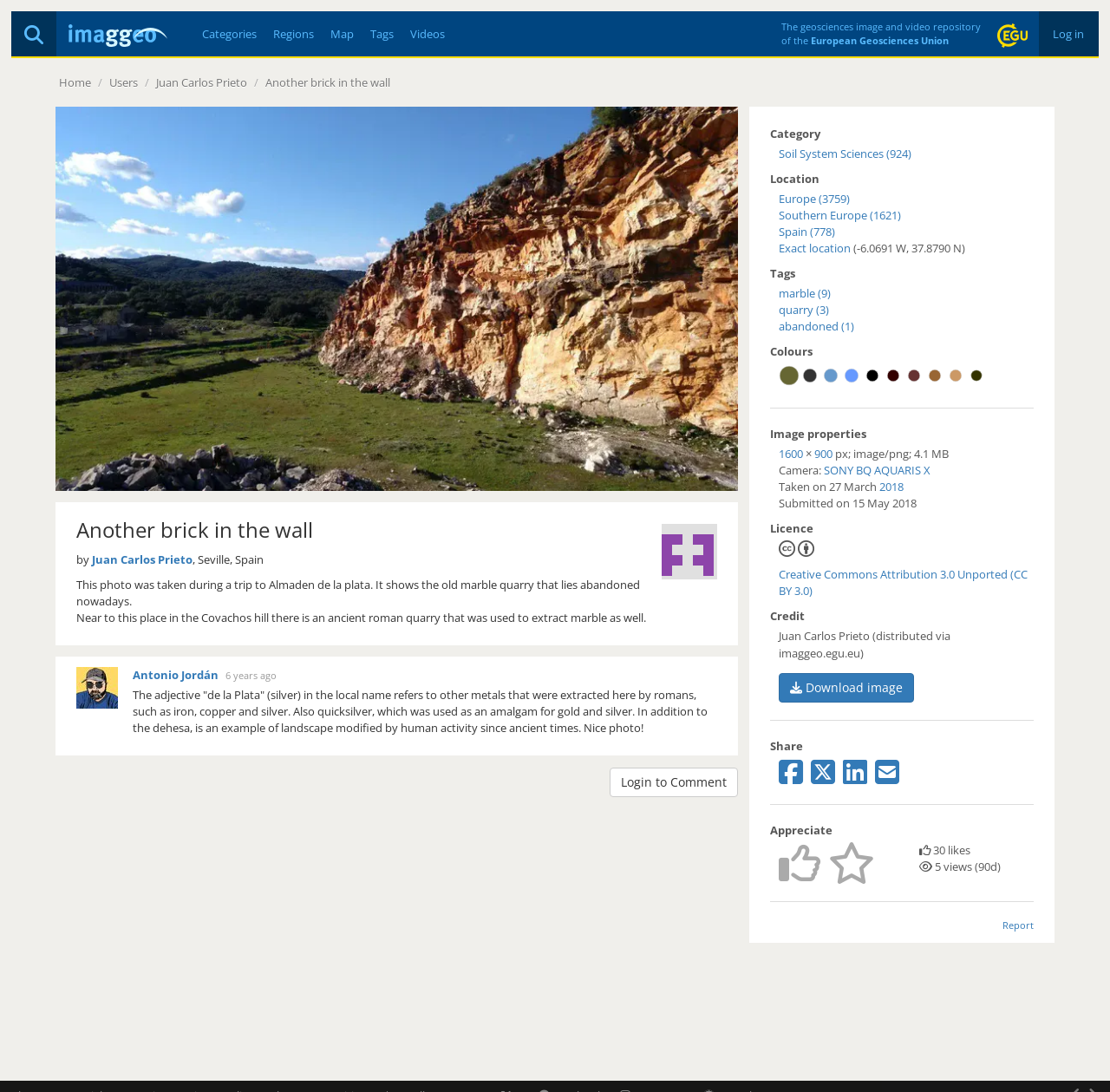Provide your answer in a single word or phrase: 
What is the name of the image repository?

Imaggeo